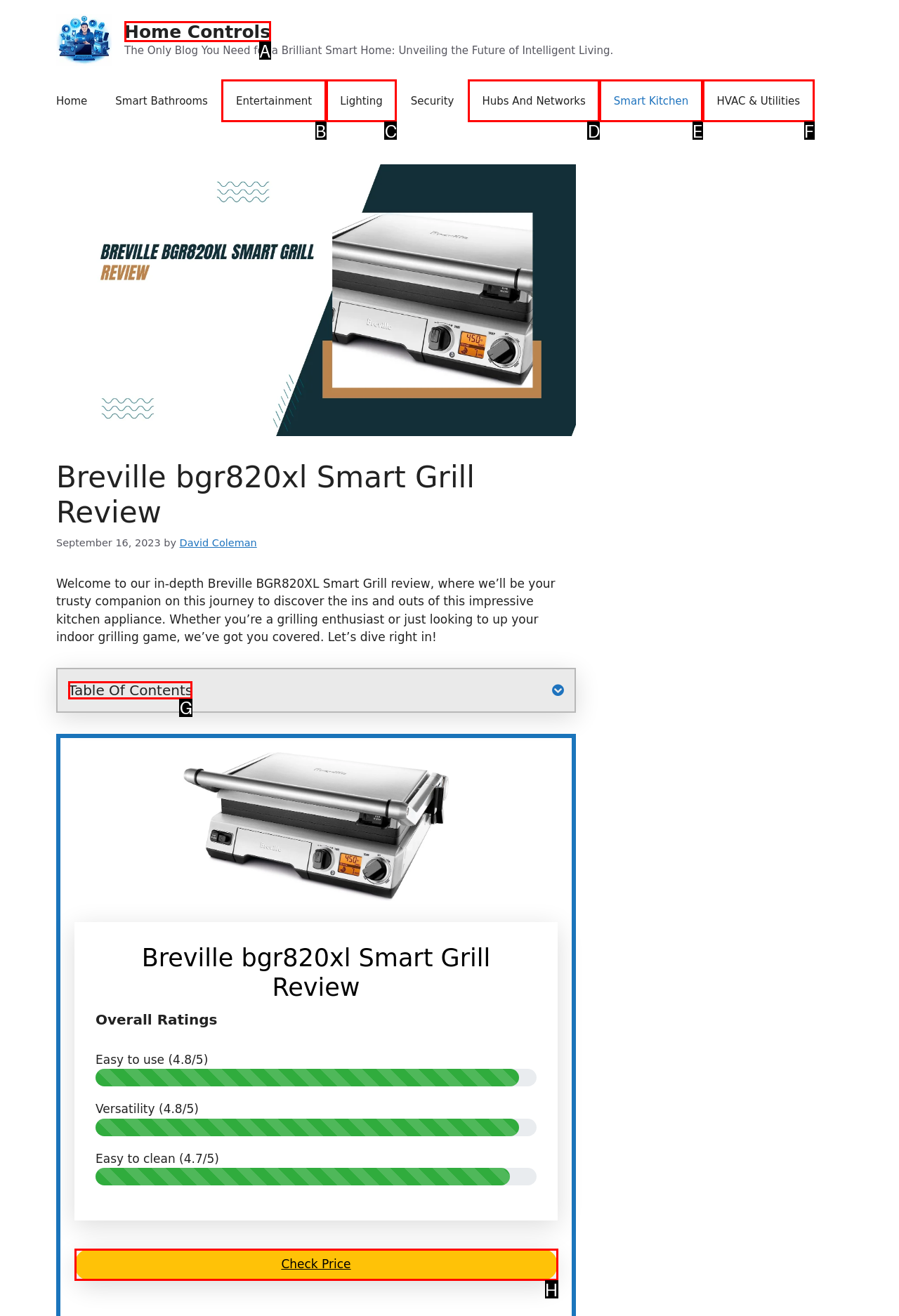Identify the correct option to click in order to complete this task: View the table of contents
Answer with the letter of the chosen option directly.

G